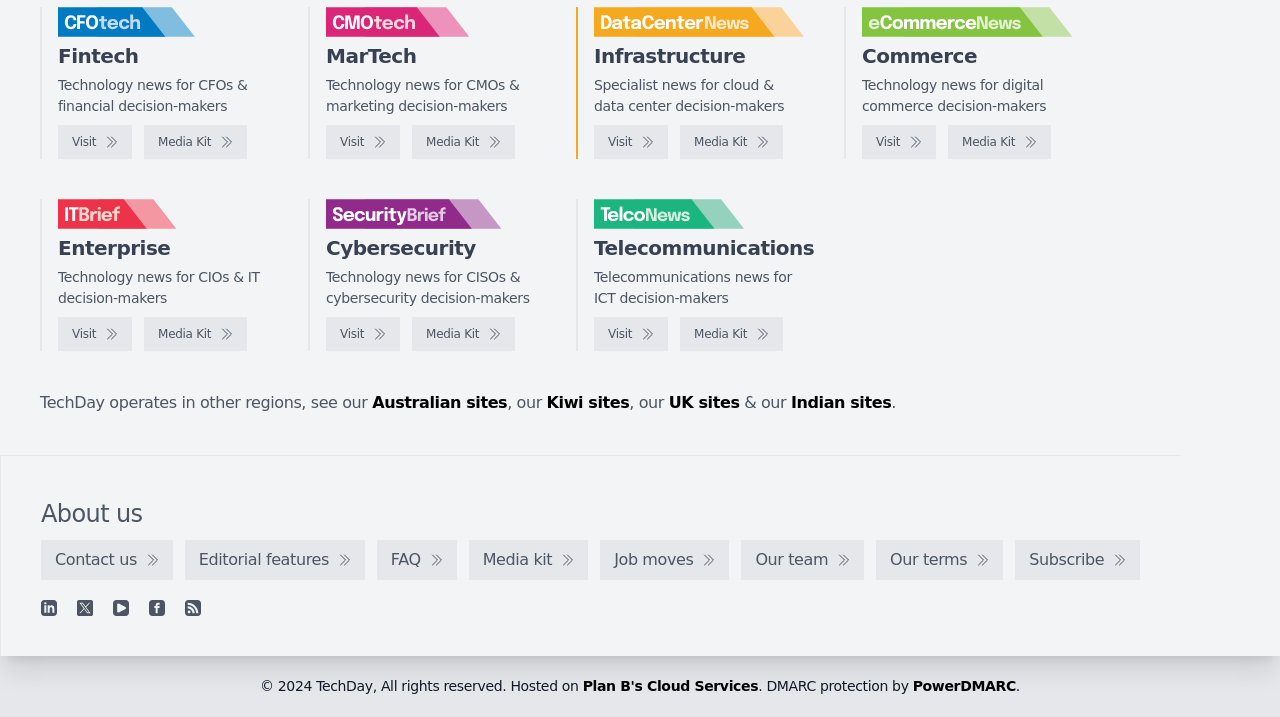Locate the bounding box coordinates of the clickable region to complete the following instruction: "Check out eCommerceNews."

[0.673, 0.174, 0.731, 0.222]